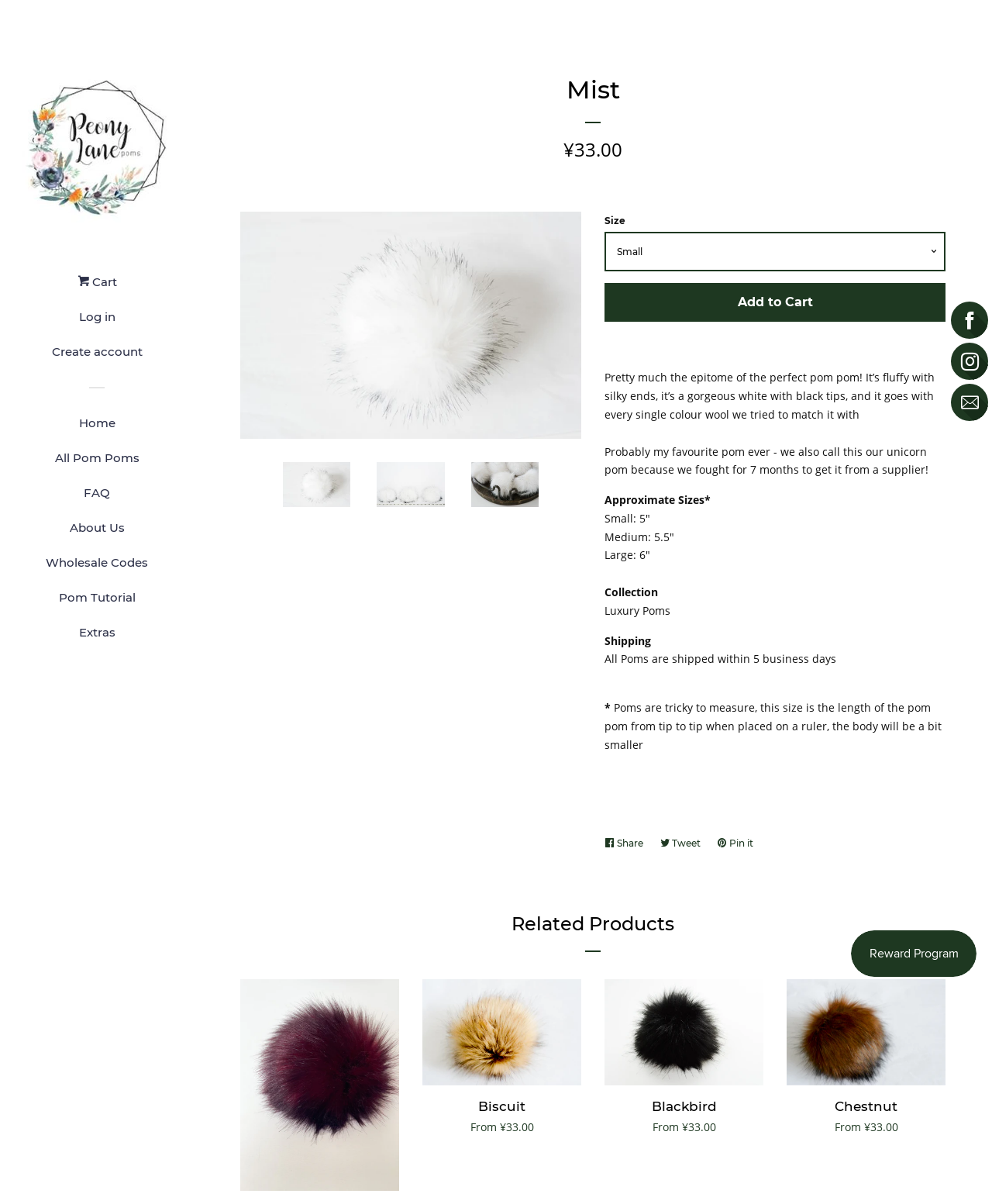Kindly respond to the following question with a single word or a brief phrase: 
How much does the product cost?

¥33.00